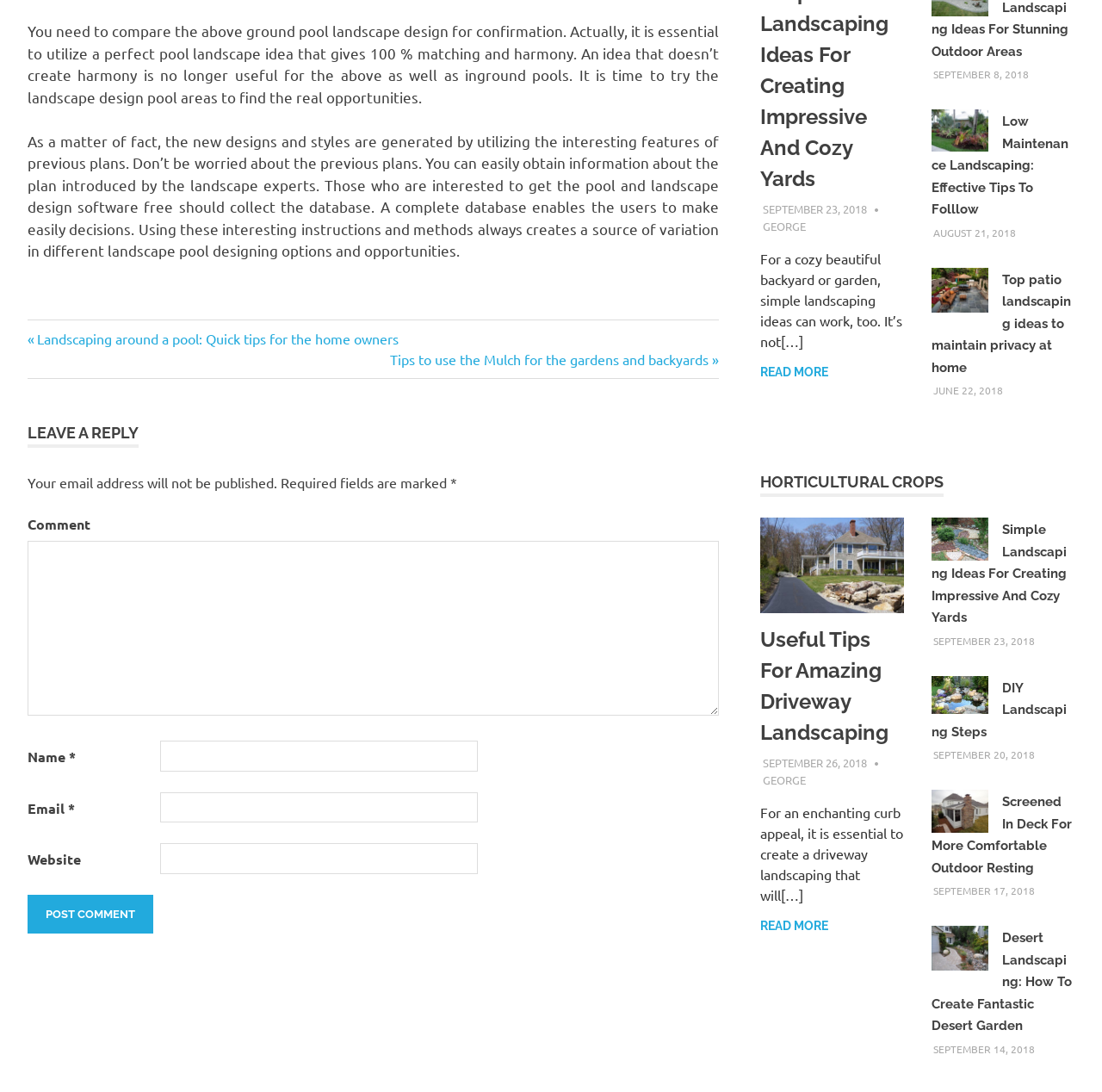Determine the bounding box coordinates of the clickable element necessary to fulfill the instruction: "Click the 'Above Ground Pool Landscape Design' link". Provide the coordinates as four float numbers within the 0 to 1 range, i.e., [left, top, right, bottom].

[0.025, 0.292, 0.088, 0.381]